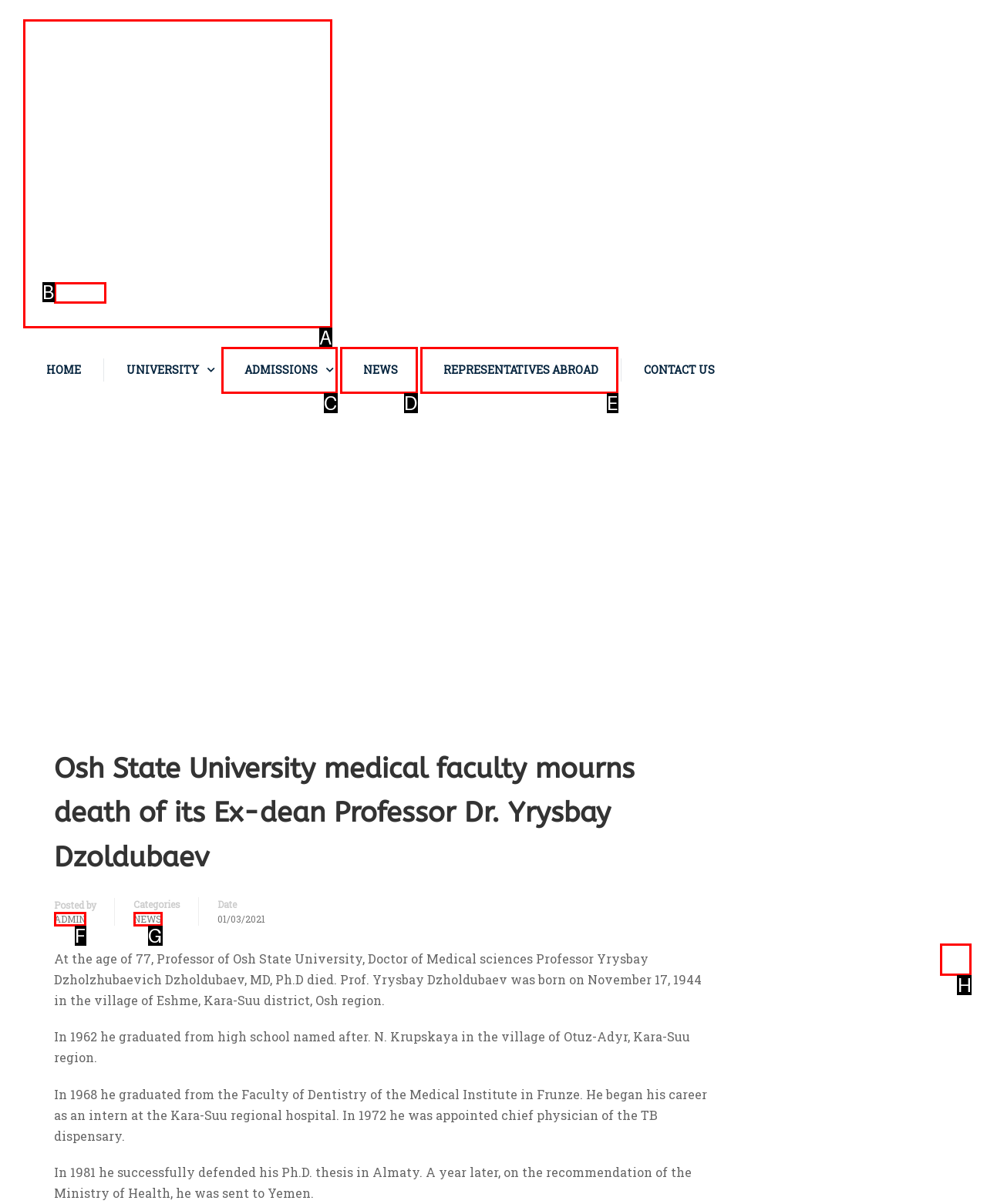Look at the highlighted elements in the screenshot and tell me which letter corresponds to the task: Click on the Back To Top link.

H